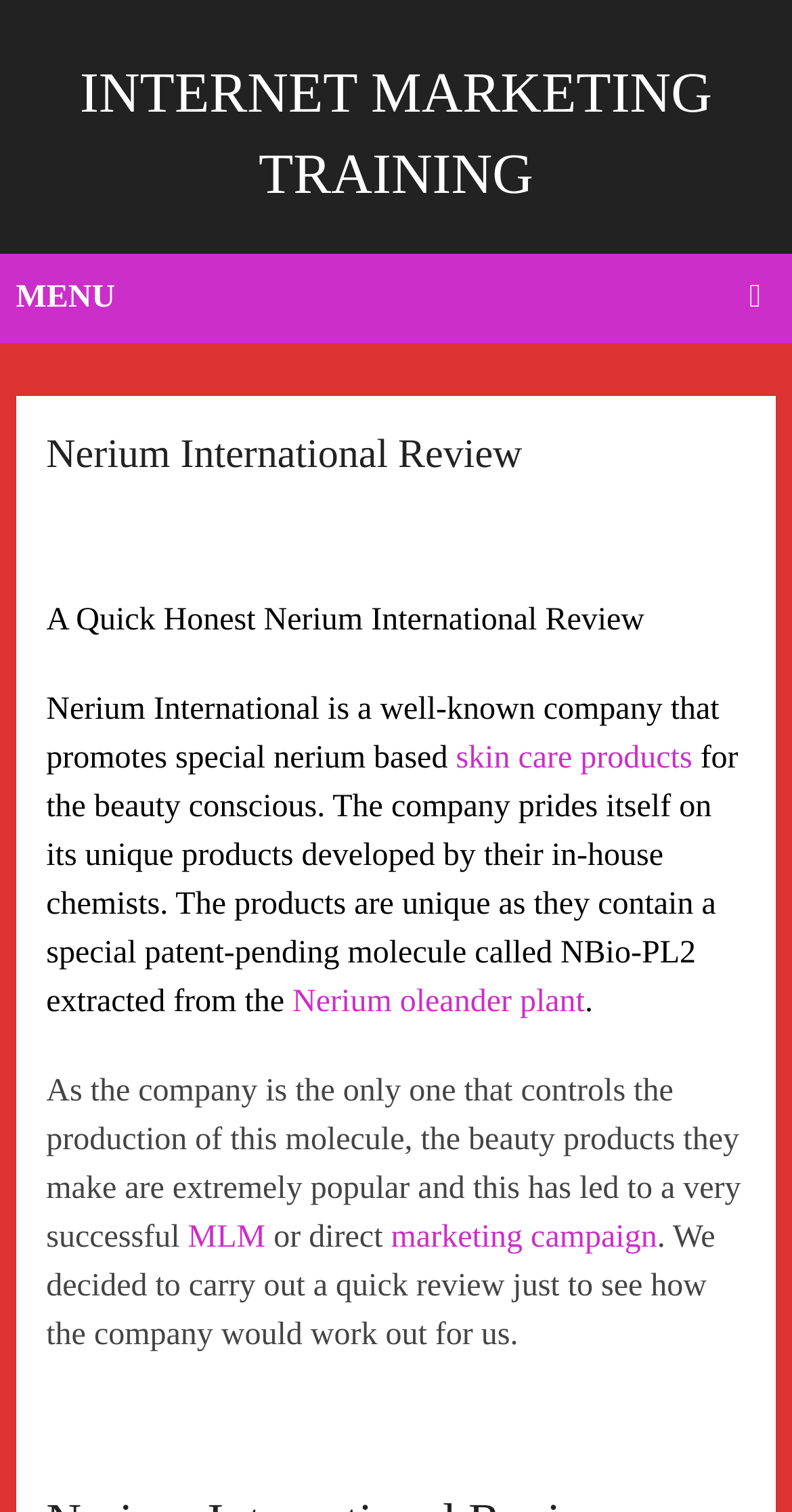Please determine the main heading text of this webpage.

Nerium International Review